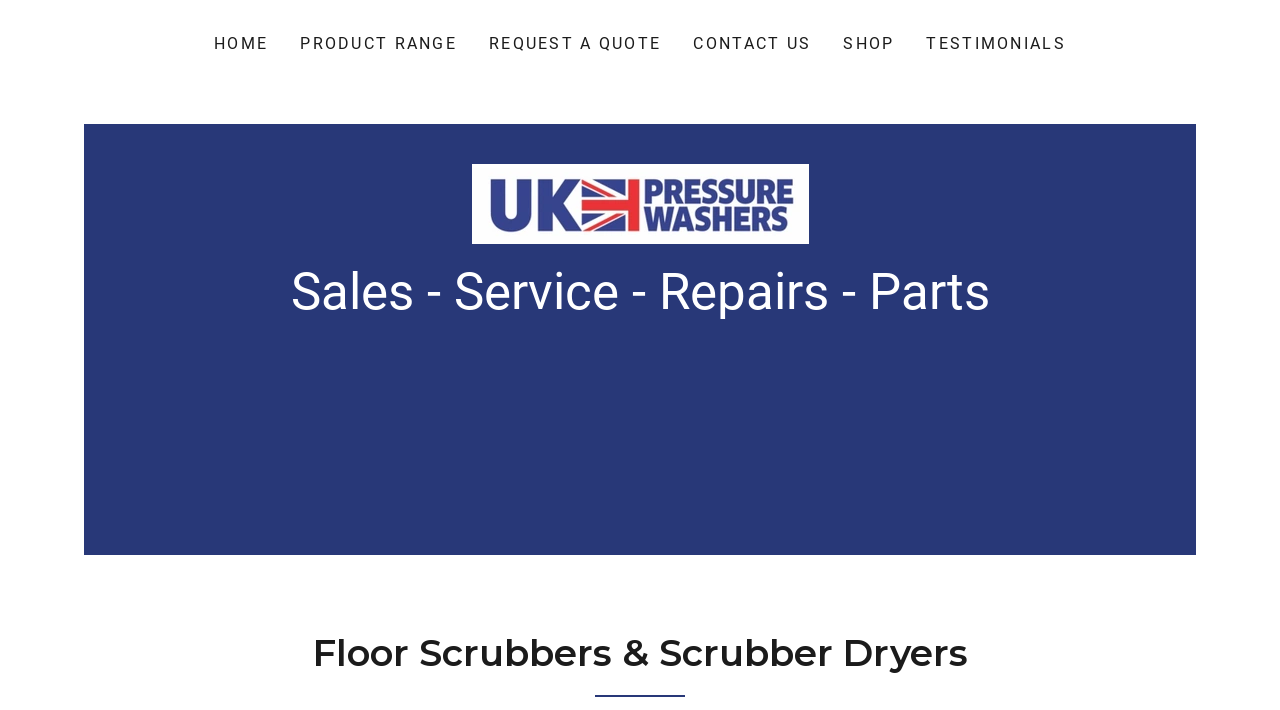Answer the following inquiry with a single word or phrase:
What is the purpose of the 'REQUEST A QUOTE' link?

To request a quote